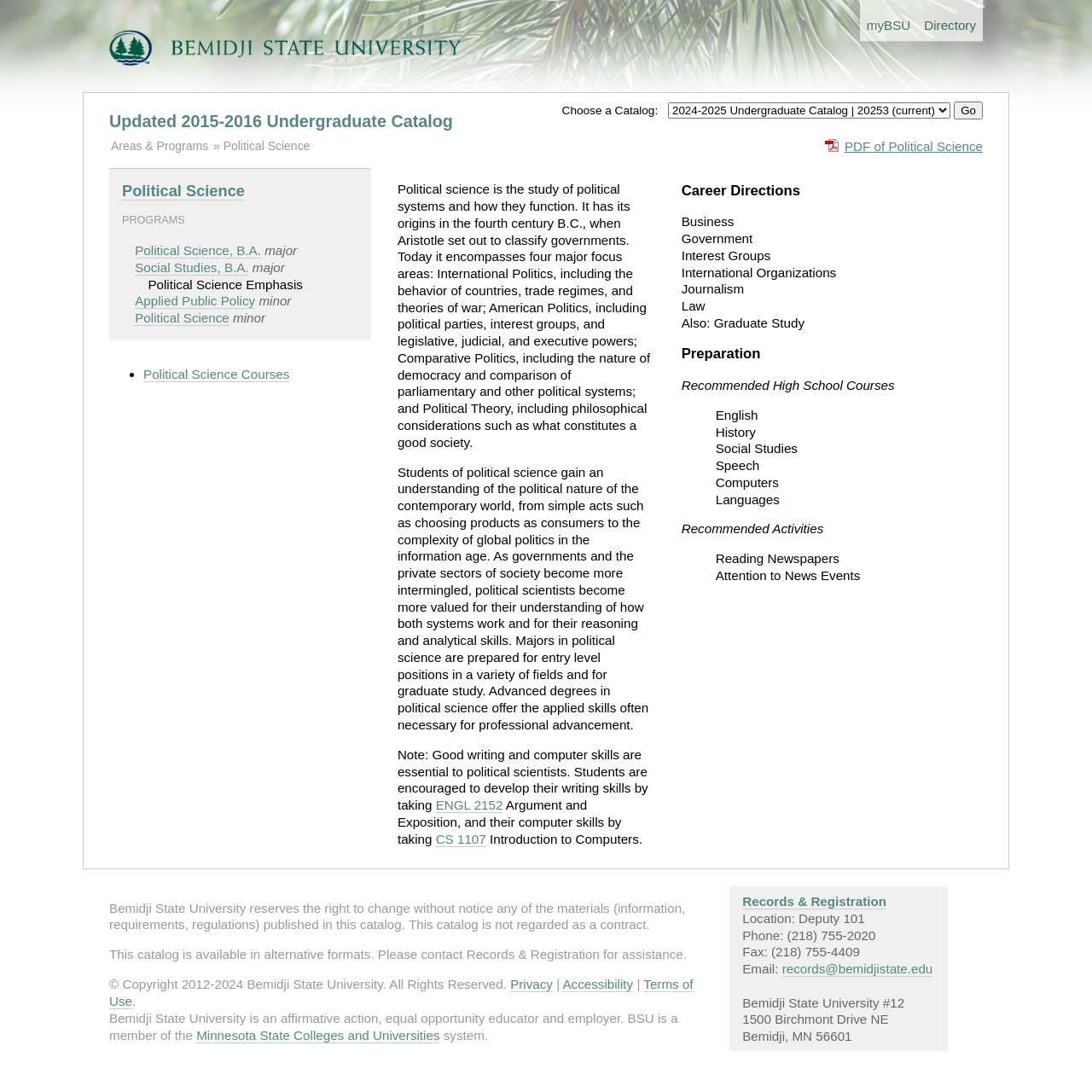Find the bounding box coordinates of the clickable area required to complete the following action: "Select a catalog from the dropdown menu".

[0.612, 0.094, 0.87, 0.109]